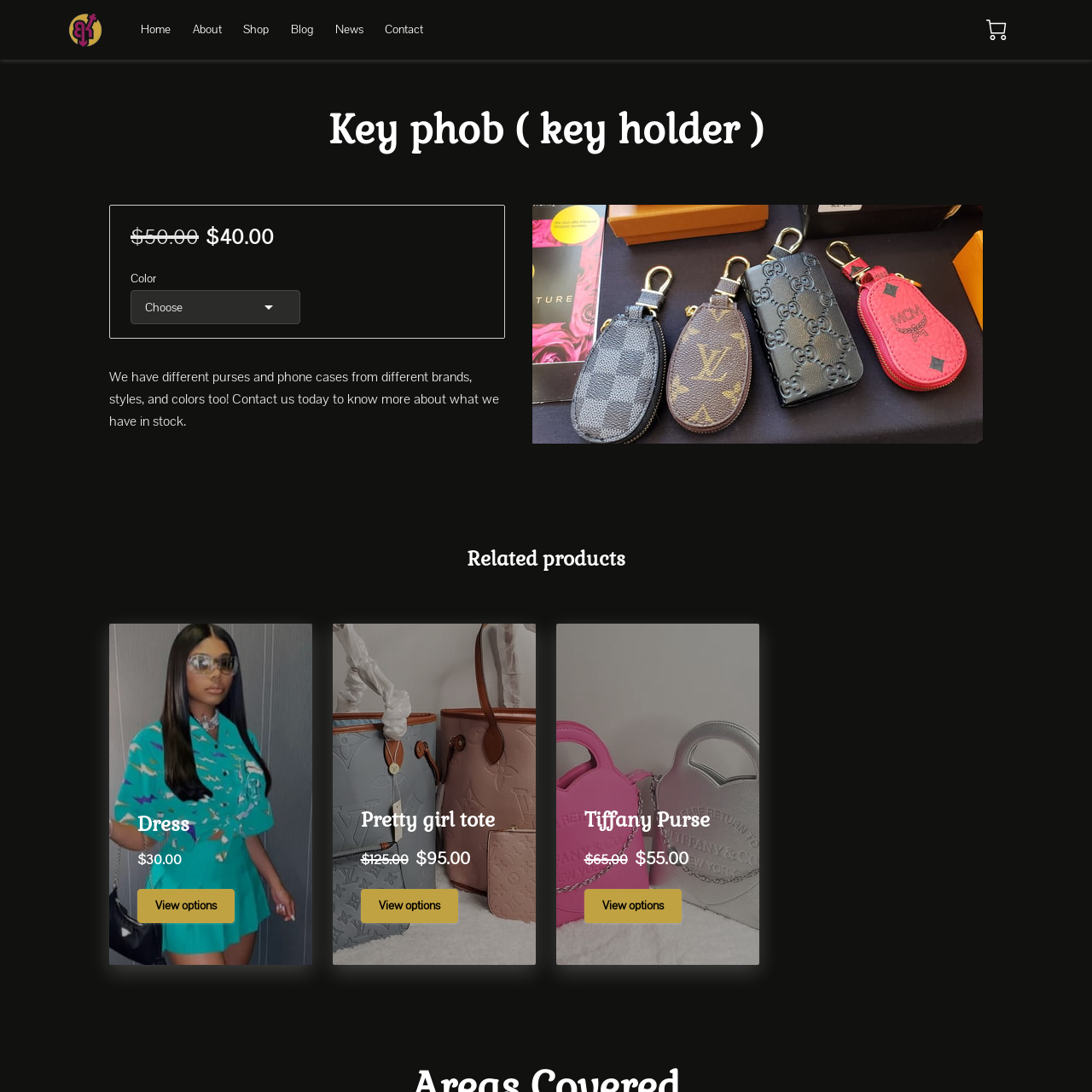Determine the bounding box coordinates for the area that should be clicked to carry out the following instruction: "Choose a color".

[0.133, 0.266, 0.262, 0.296]